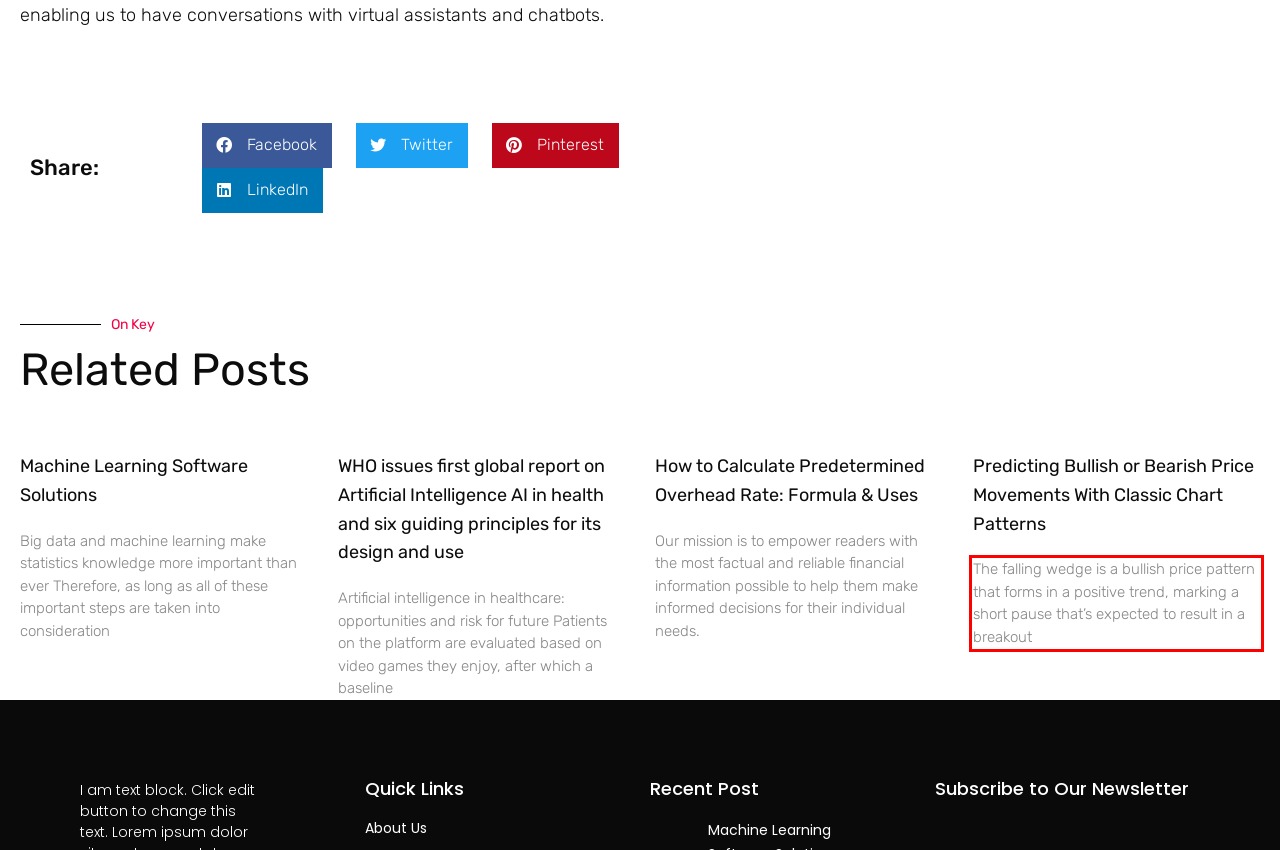Identify and transcribe the text content enclosed by the red bounding box in the given screenshot.

The falling wedge is a bullish price pattern that forms in a positive trend, marking a short pause that’s expected to result in a breakout